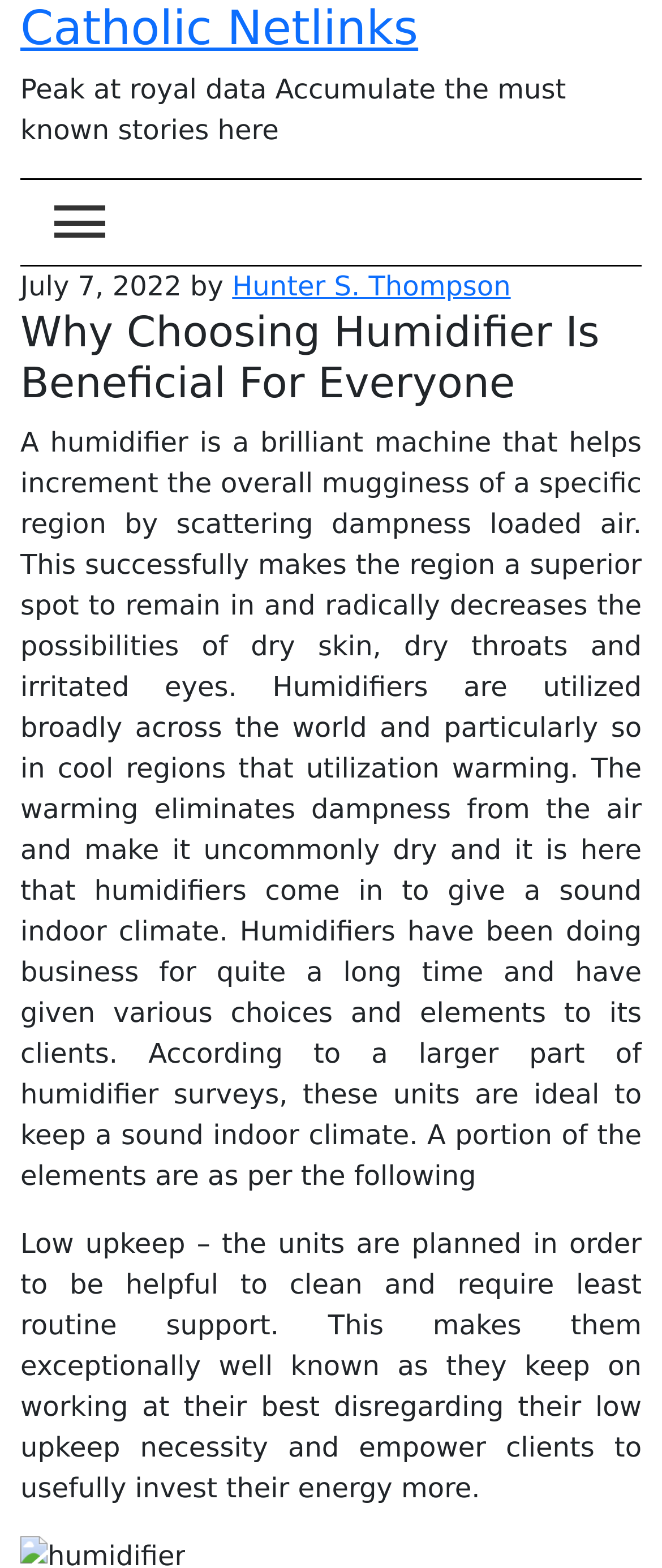Using the description "Hunter S. Thompson", predict the bounding box of the relevant HTML element.

[0.351, 0.173, 0.772, 0.193]